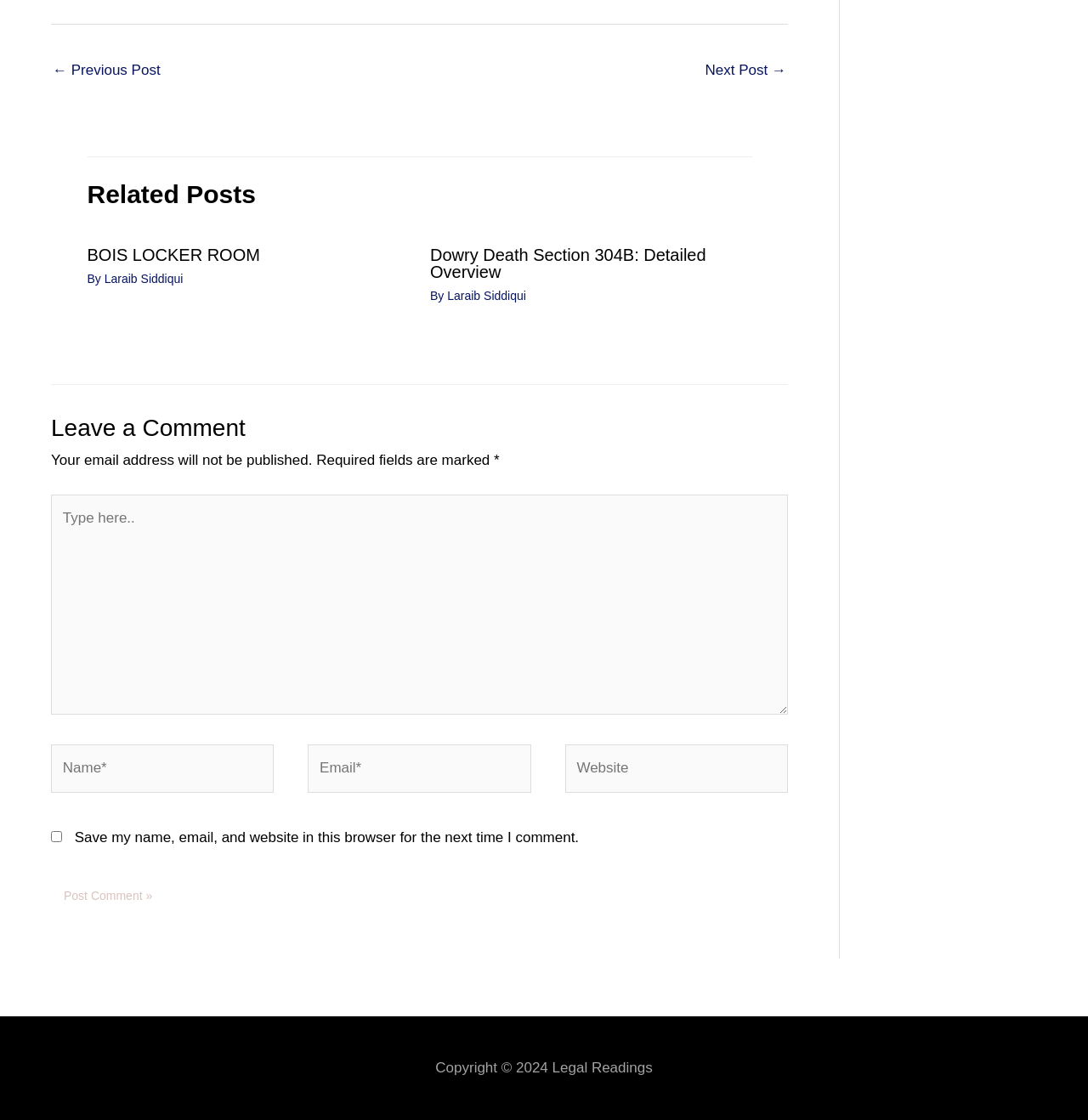Please locate the bounding box coordinates of the element that should be clicked to achieve the given instruction: "Click the 'BOIS LOCKER ROOM' link".

[0.08, 0.219, 0.239, 0.236]